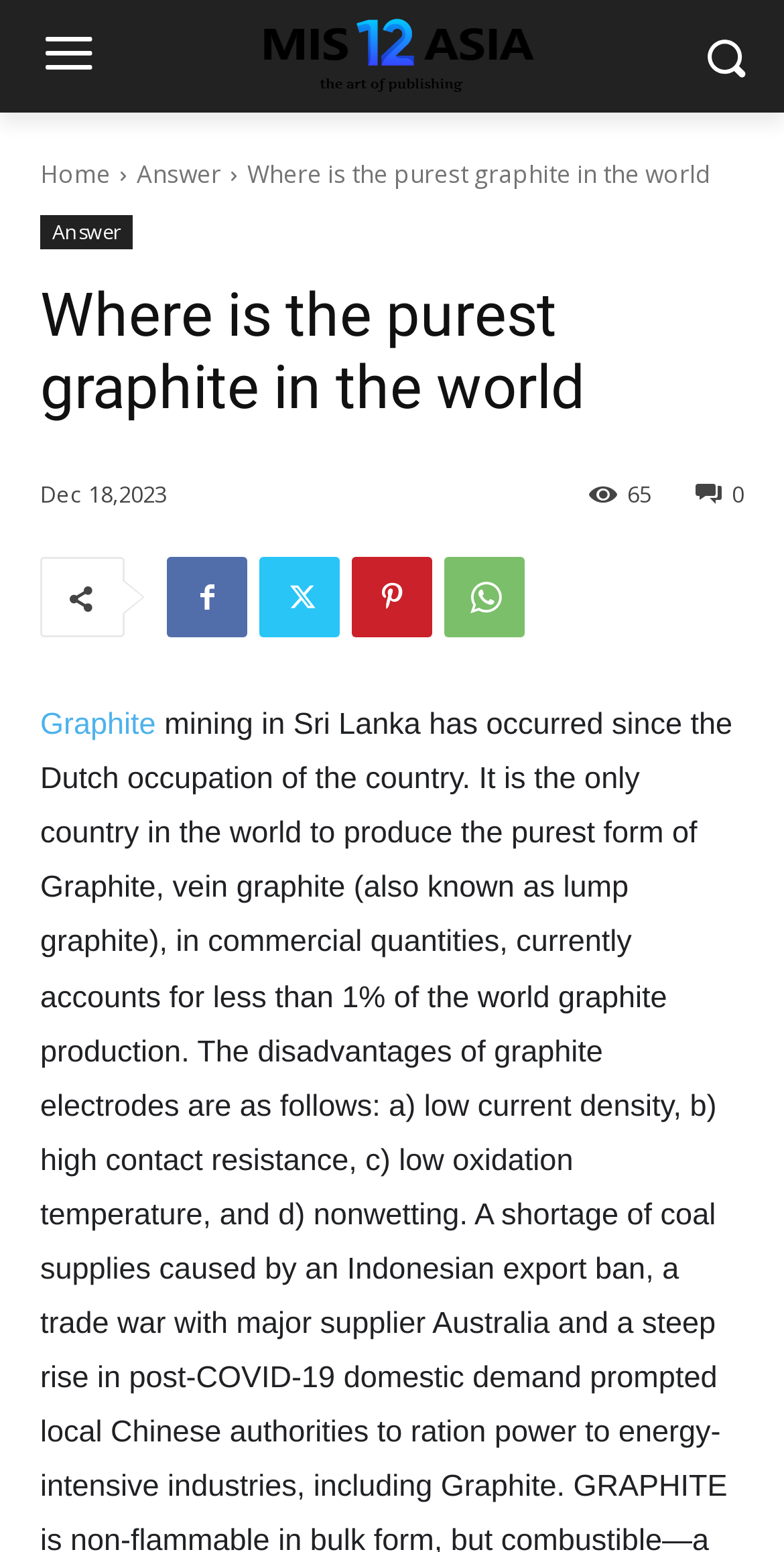Find the bounding box coordinates for the HTML element specified by: "WhatsApp".

[0.567, 0.359, 0.669, 0.411]